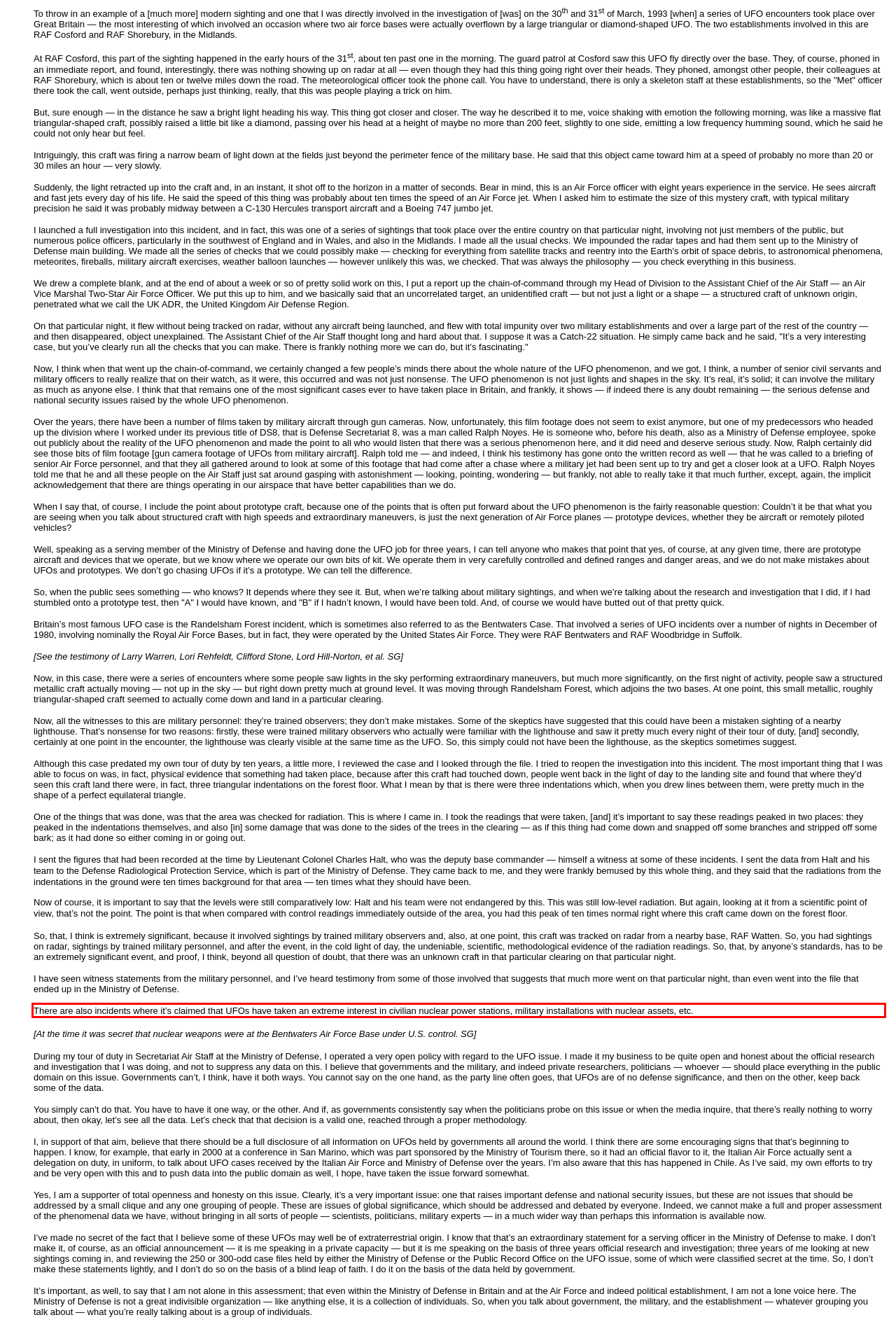You have a screenshot of a webpage, and there is a red bounding box around a UI element. Utilize OCR to extract the text within this red bounding box.

There are also incidents where it’s claimed that UFOs have taken an extreme interest in civilian nuclear power stations, military installations with nuclear assets, etc.